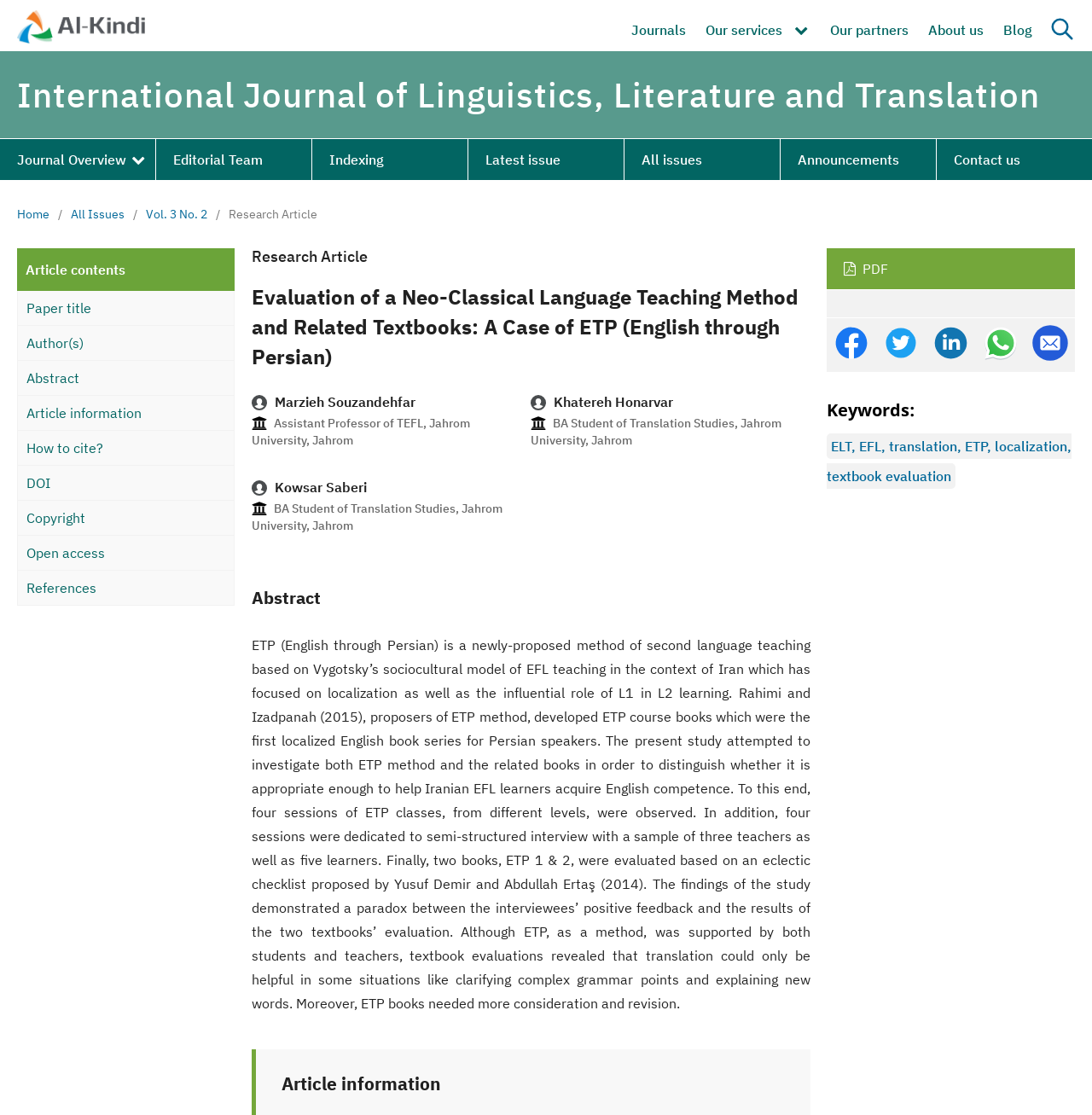From the webpage screenshot, predict the bounding box of the UI element that matches this description: "How to cite?".

[0.016, 0.386, 0.215, 0.417]